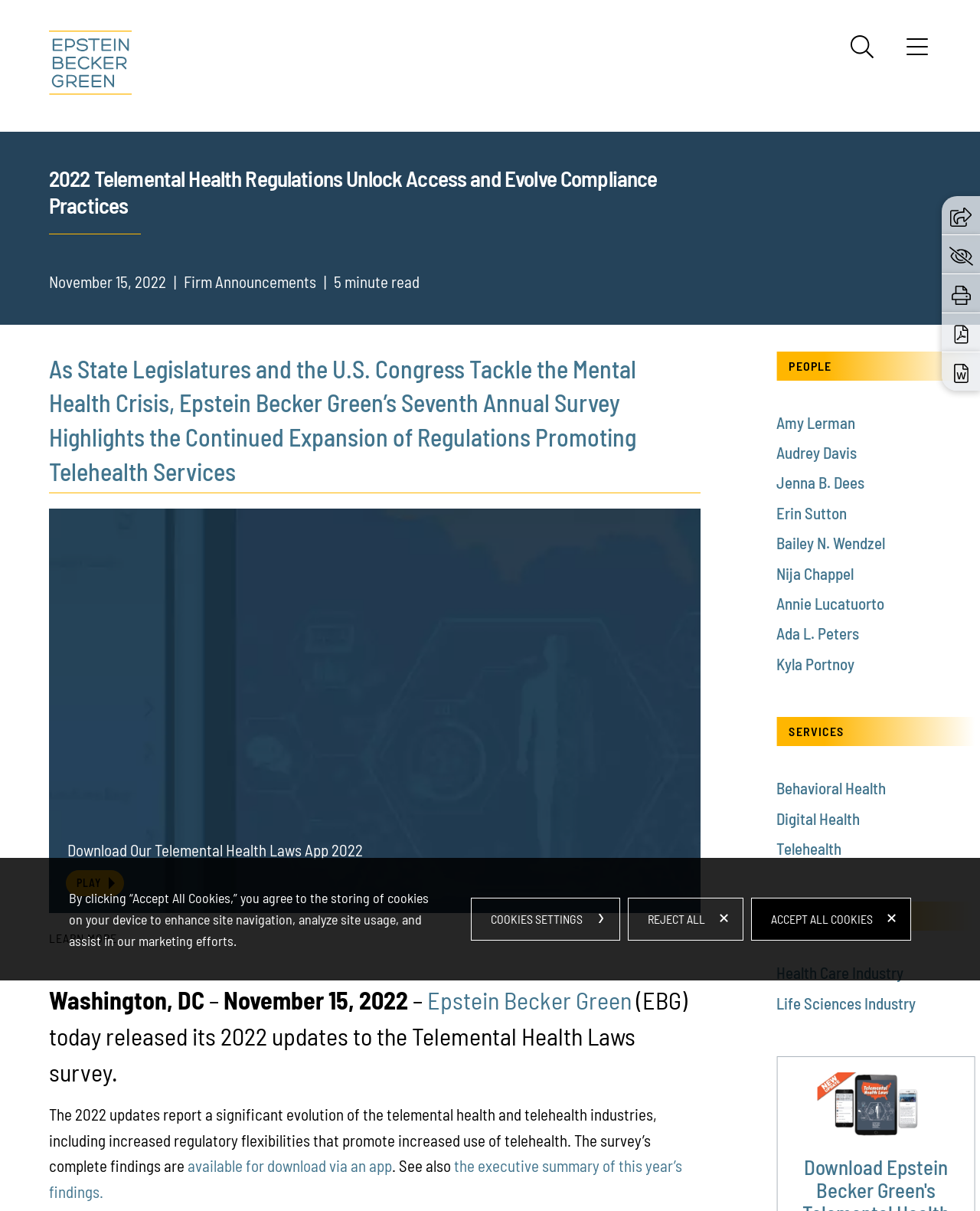Please give the bounding box coordinates of the area that should be clicked to fulfill the following instruction: "Download the Telemental Health Laws App 2022". The coordinates should be in the format of four float numbers from 0 to 1, i.e., [left, top, right, bottom].

[0.05, 0.495, 0.715, 0.828]